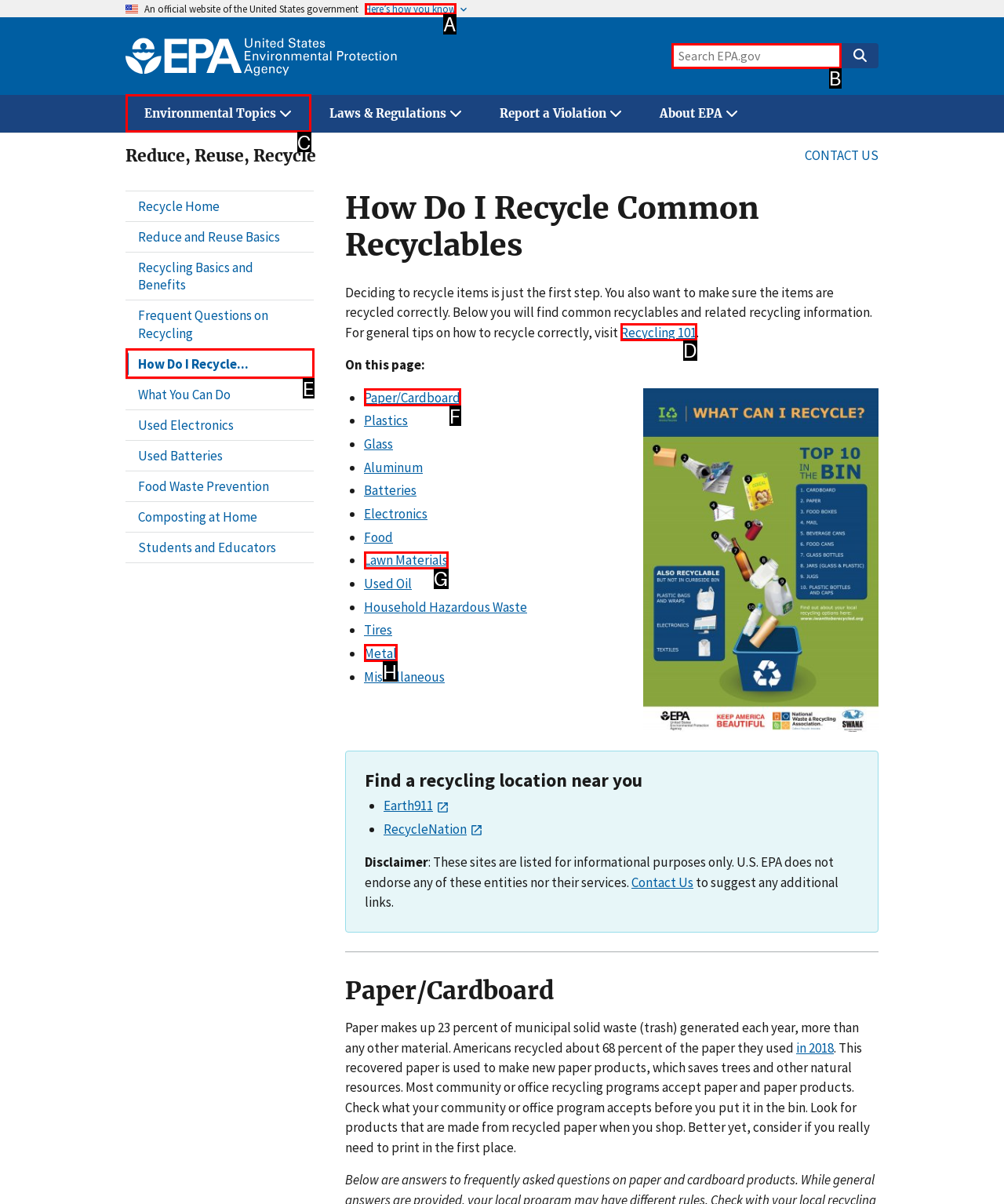Which lettered option should I select to achieve the task: Learn about recycling 101 according to the highlighted elements in the screenshot?

D